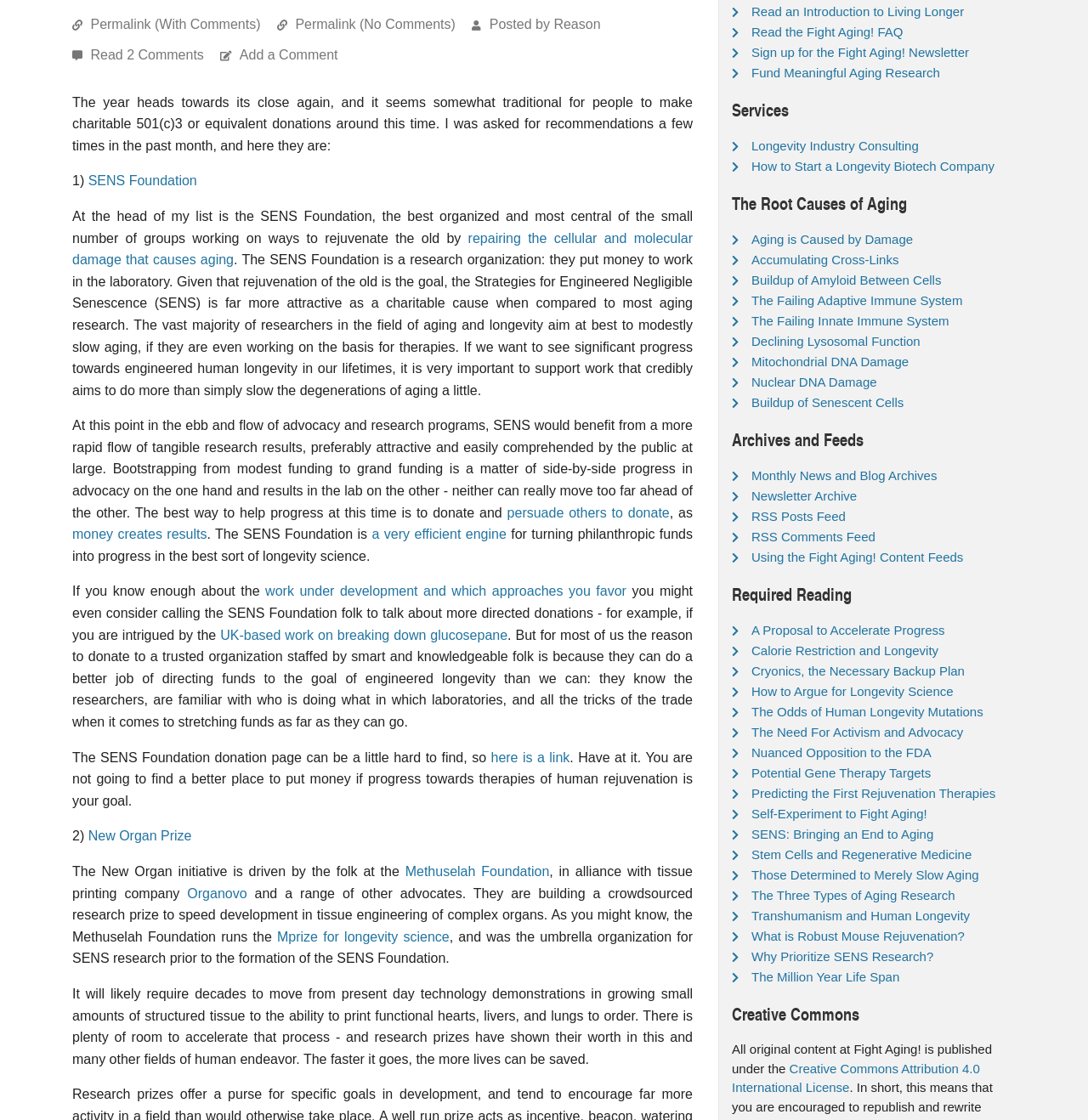Find the bounding box coordinates for the UI element that matches this description: "assisted living that allows pets".

None